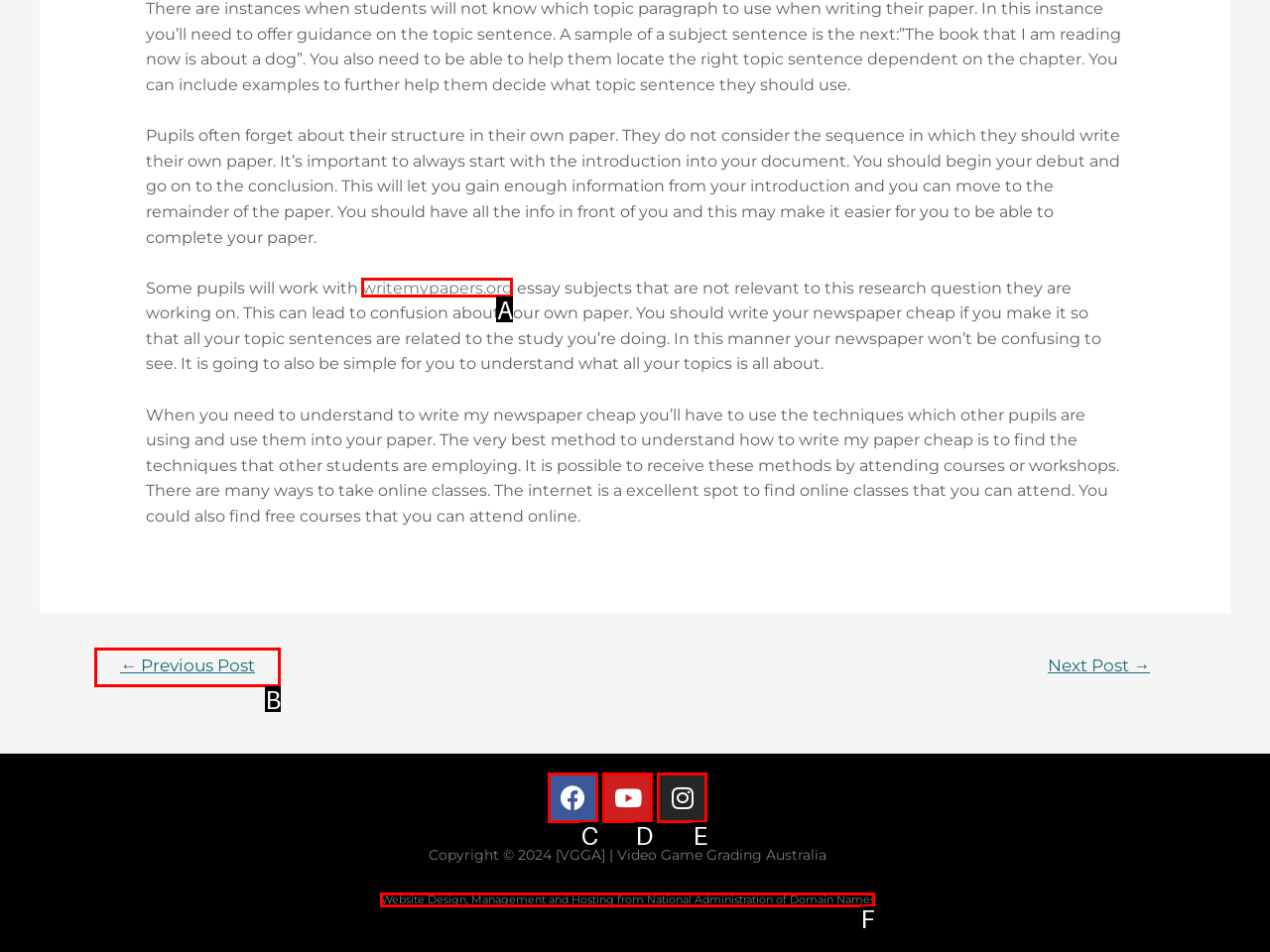Match the element description to one of the options: ← Previous Post
Respond with the corresponding option's letter.

B